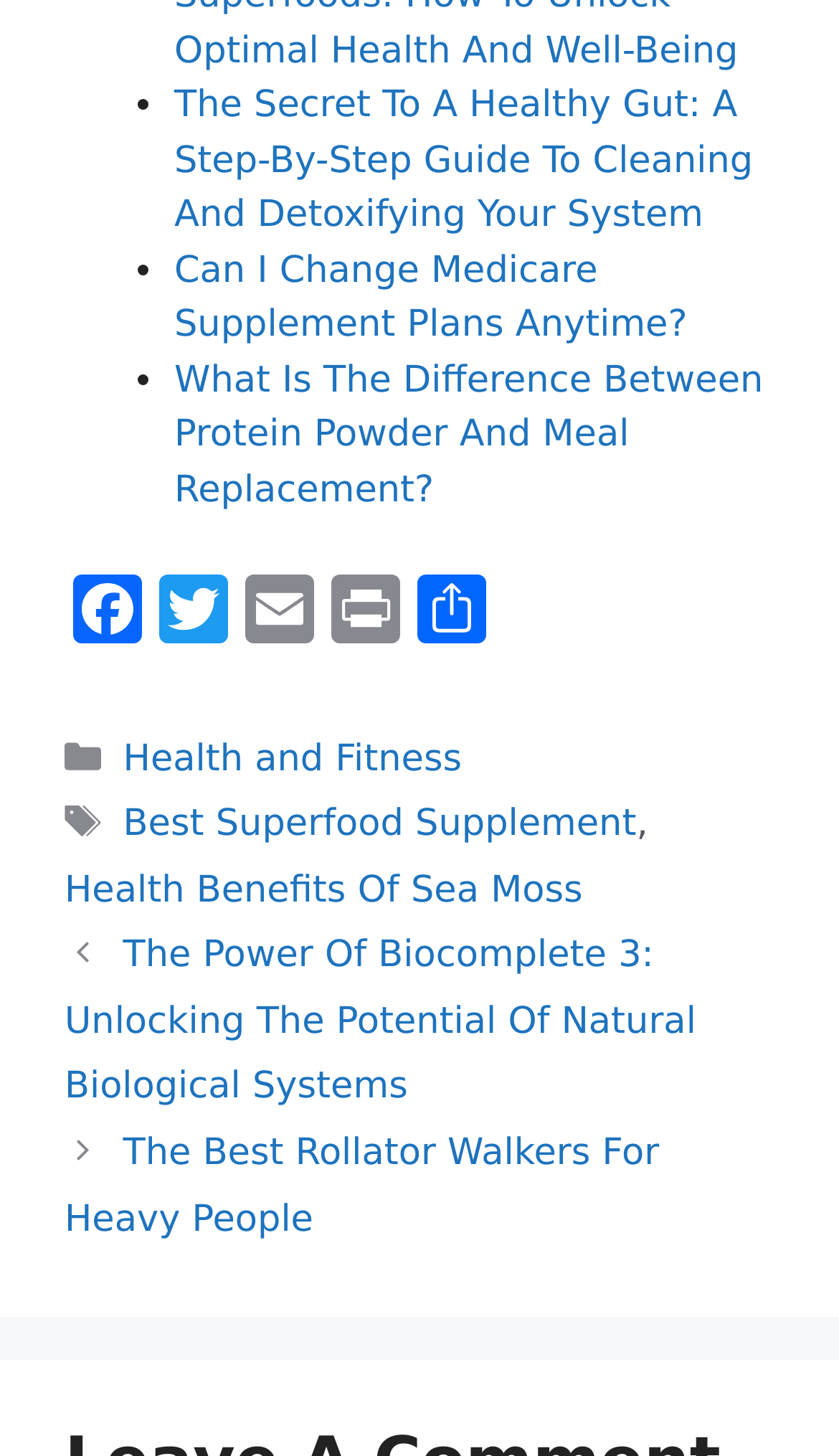Identify the bounding box coordinates of the element to click to follow this instruction: 'Explore the health and fitness category'. Ensure the coordinates are four float values between 0 and 1, provided as [left, top, right, bottom].

[0.147, 0.506, 0.55, 0.536]